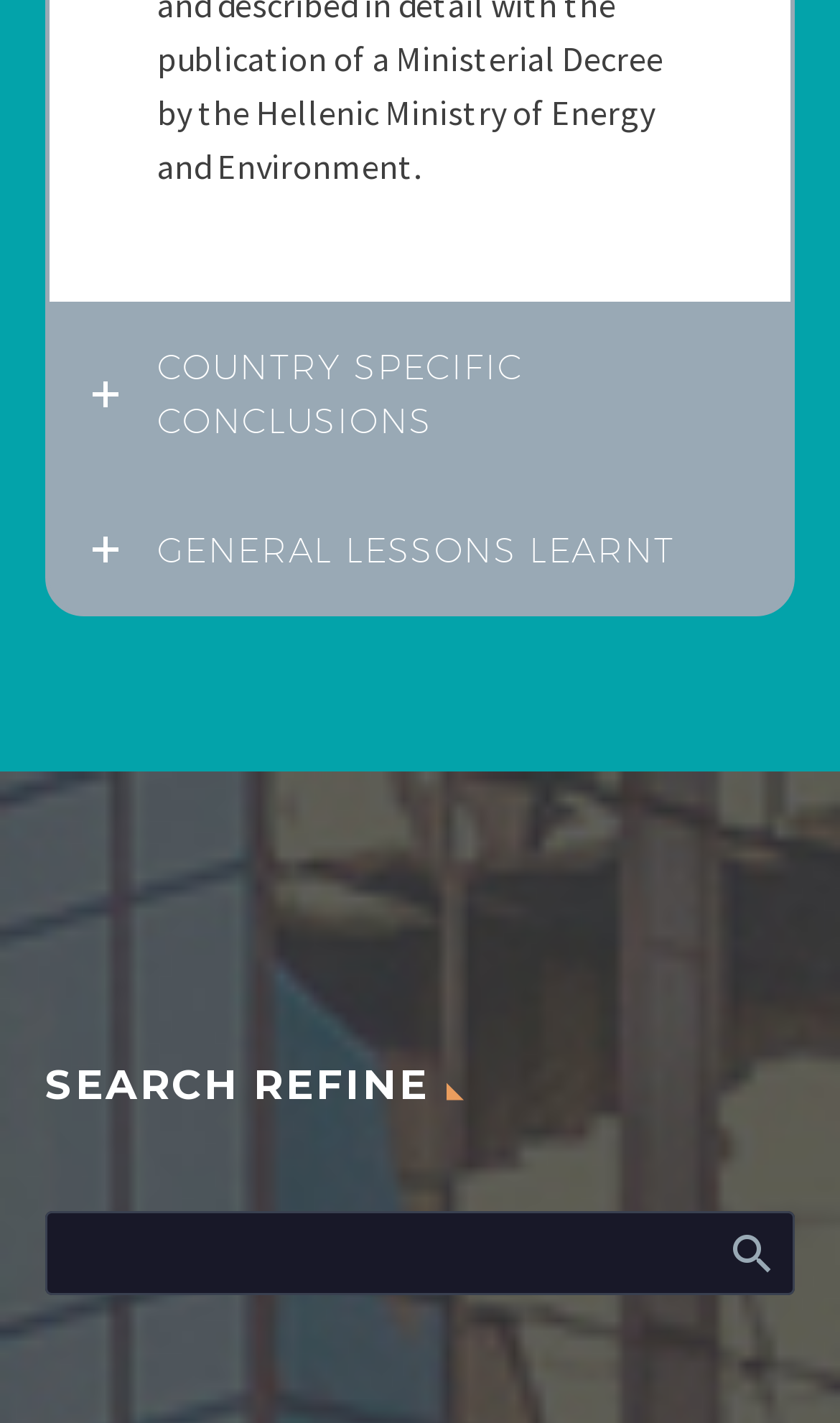Is the search bar required? Analyze the screenshot and reply with just one word or a short phrase.

No